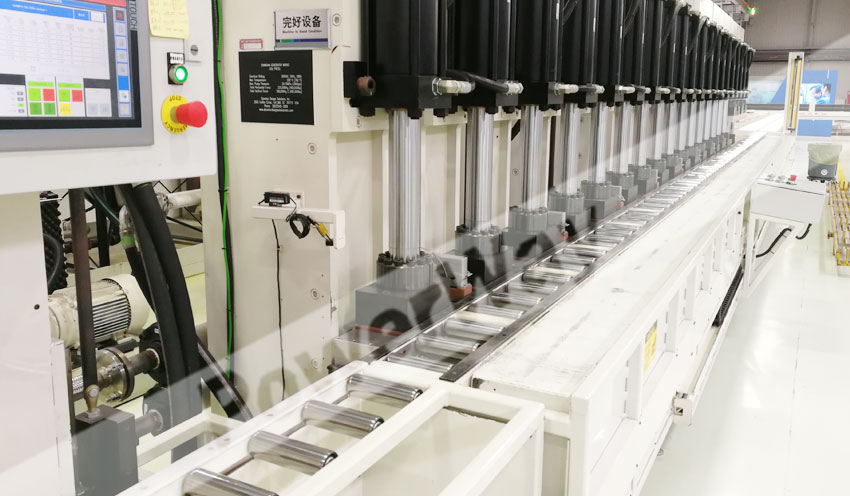Give a thorough explanation of the image.

The image presents a sophisticated setup for a smart, non-powered transportation system, showcasing a streamlined conveyor mechanism designed for efficient material handling. Central to the apparatus is a series of hydraulic or pneumatic cylinders that provide movement along a linear path, indicating an automated process or assembly line in action.

In the foreground, a control panel equipped with various buttons and a digital display suggests user interaction and the monitoring of operations. The panel is situated beside the primary transport mechanism, which consists of evenly distributed rollers, facilitating the smooth transition of materials along the system.

The clean, well-organized environment underscores a focus on safety and efficiency in industrial operations, while the combination of technology and design highlights advancements in automation. Overall, this image captures a key element of modern manufacturing logistics, emphasizing innovation in transport solutions without relying on powered systems.